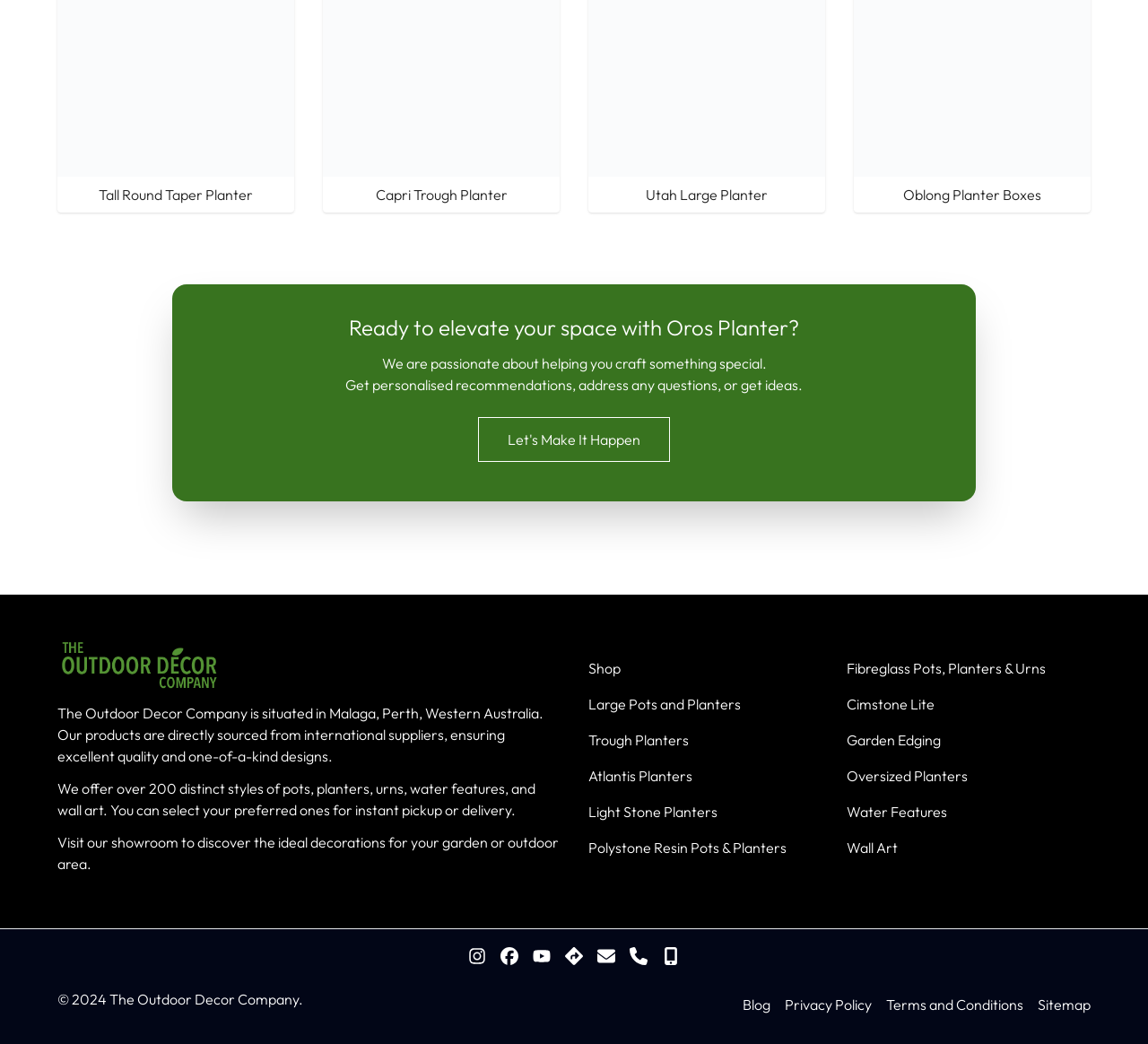Please identify the bounding box coordinates of the element's region that needs to be clicked to fulfill the following instruction: "Explore 'Large Pots and Planters'". The bounding box coordinates should consist of four float numbers between 0 and 1, i.e., [left, top, right, bottom].

[0.512, 0.666, 0.645, 0.683]